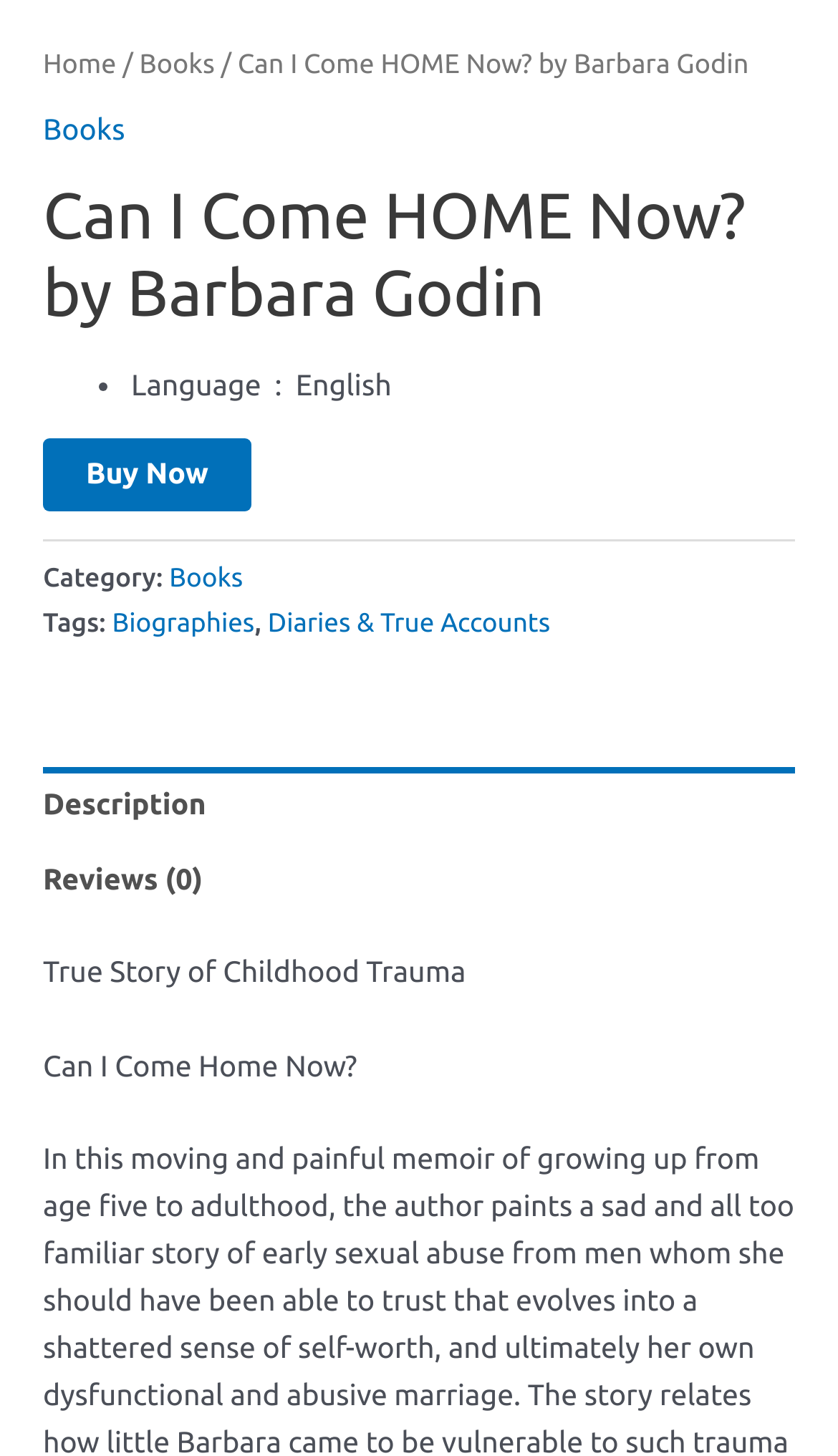Locate the bounding box coordinates of the element that needs to be clicked to carry out the instruction: "Click on the 'Biographies' link". The coordinates should be given as four float numbers ranging from 0 to 1, i.e., [left, top, right, bottom].

[0.134, 0.42, 0.304, 0.439]